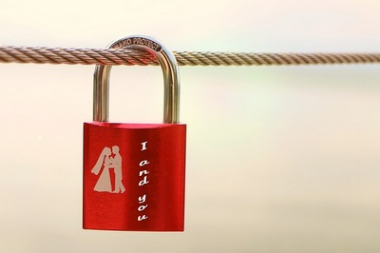Detail every visible element in the image extensively.

The image depicts a vibrant red padlock hanging on a slender rope, symbolizing love and commitment. The padlock features a romantic engraving of a couple, elegantly representing their bond, alongside the heartfelt inscription "I and you." This visual metaphor is often associated with the tradition of lovers inscribing their names on locks and securing them to bridges or fences, signifying an unbreakable bond. The background appears softly blurred, enhancing the focus on the padlock and evoking a sense of intimacy and warmth. This image captures the essence of eternal love, often celebrated in various cultures around the world.